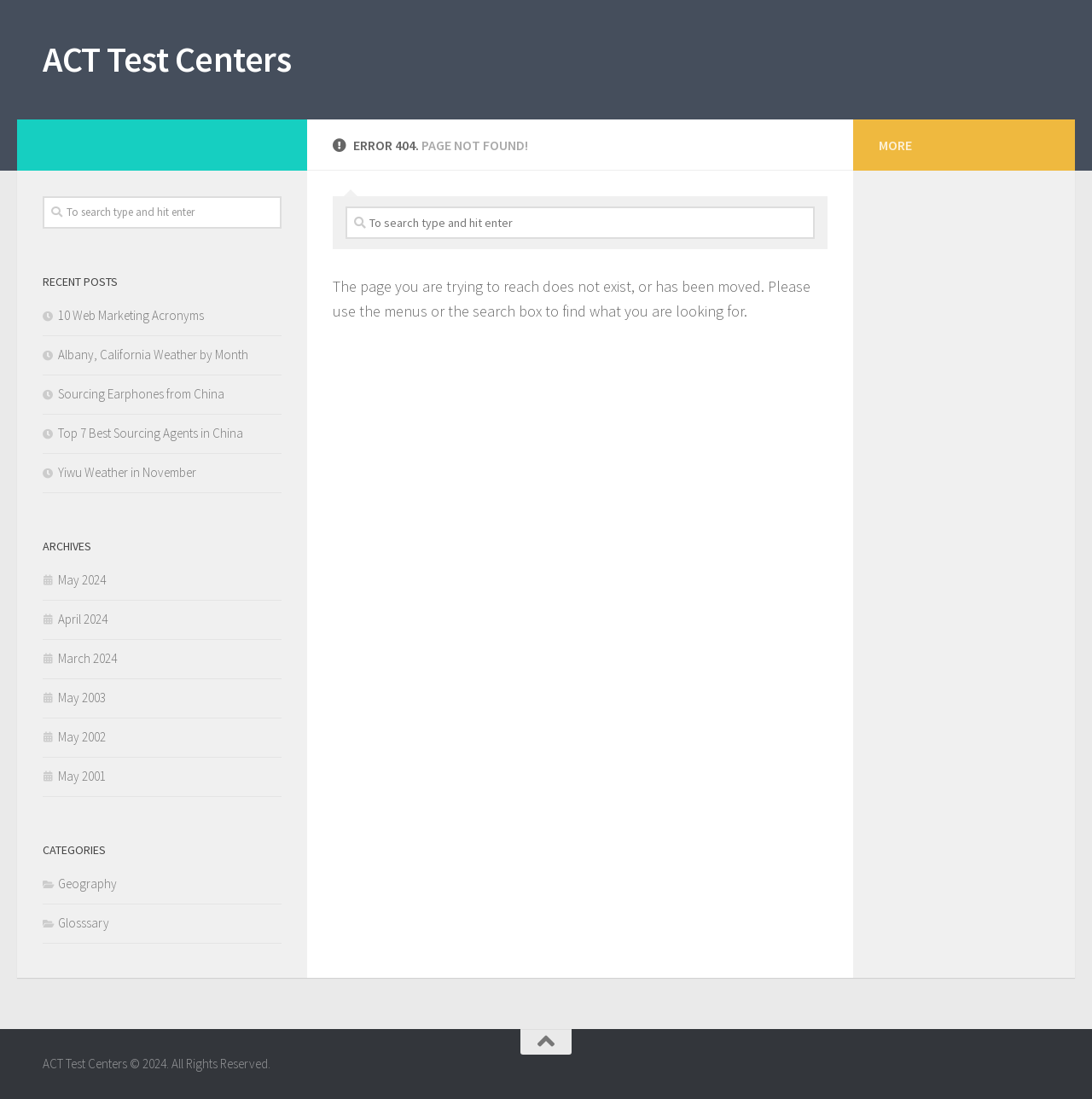Please indicate the bounding box coordinates of the element's region to be clicked to achieve the instruction: "View archives for May 2024". Provide the coordinates as four float numbers between 0 and 1, i.e., [left, top, right, bottom].

[0.039, 0.52, 0.097, 0.535]